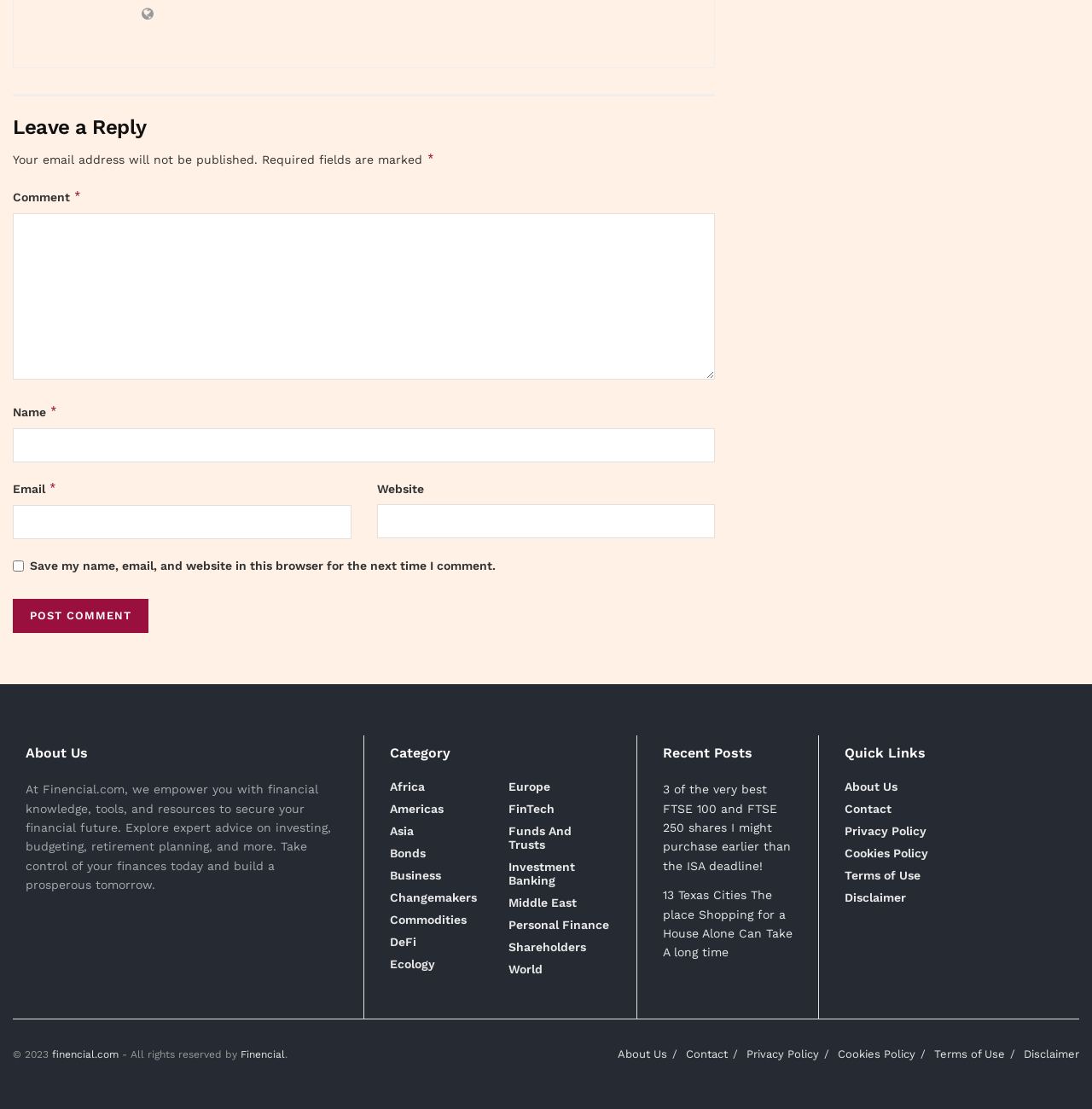Identify the bounding box coordinates of the clickable region to carry out the given instruction: "Leave a comment".

[0.012, 0.195, 0.655, 0.345]